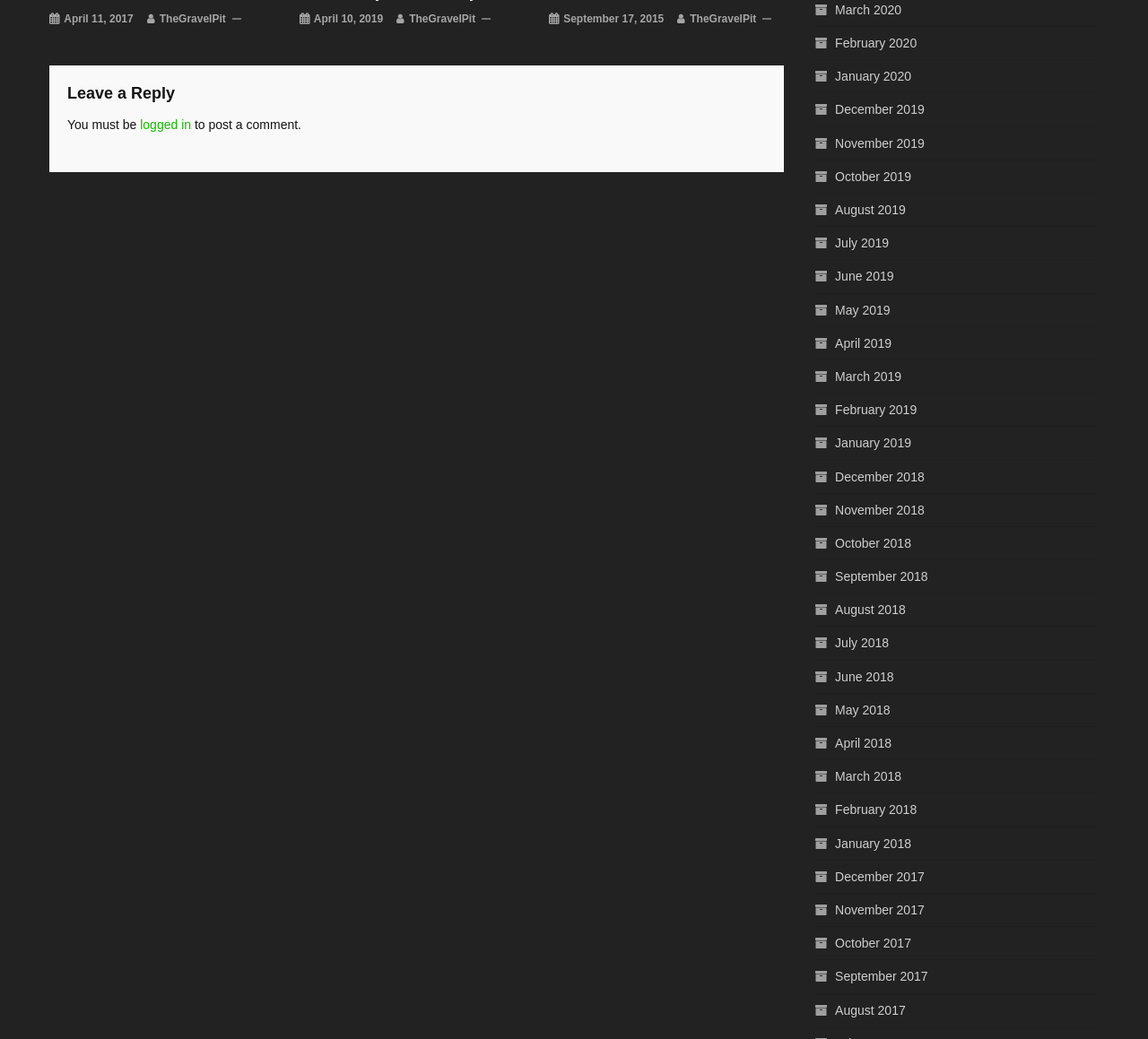Answer the following query concisely with a single word or phrase:
What is the purpose of the section with the heading 'Leave a Reply'?

To post a comment